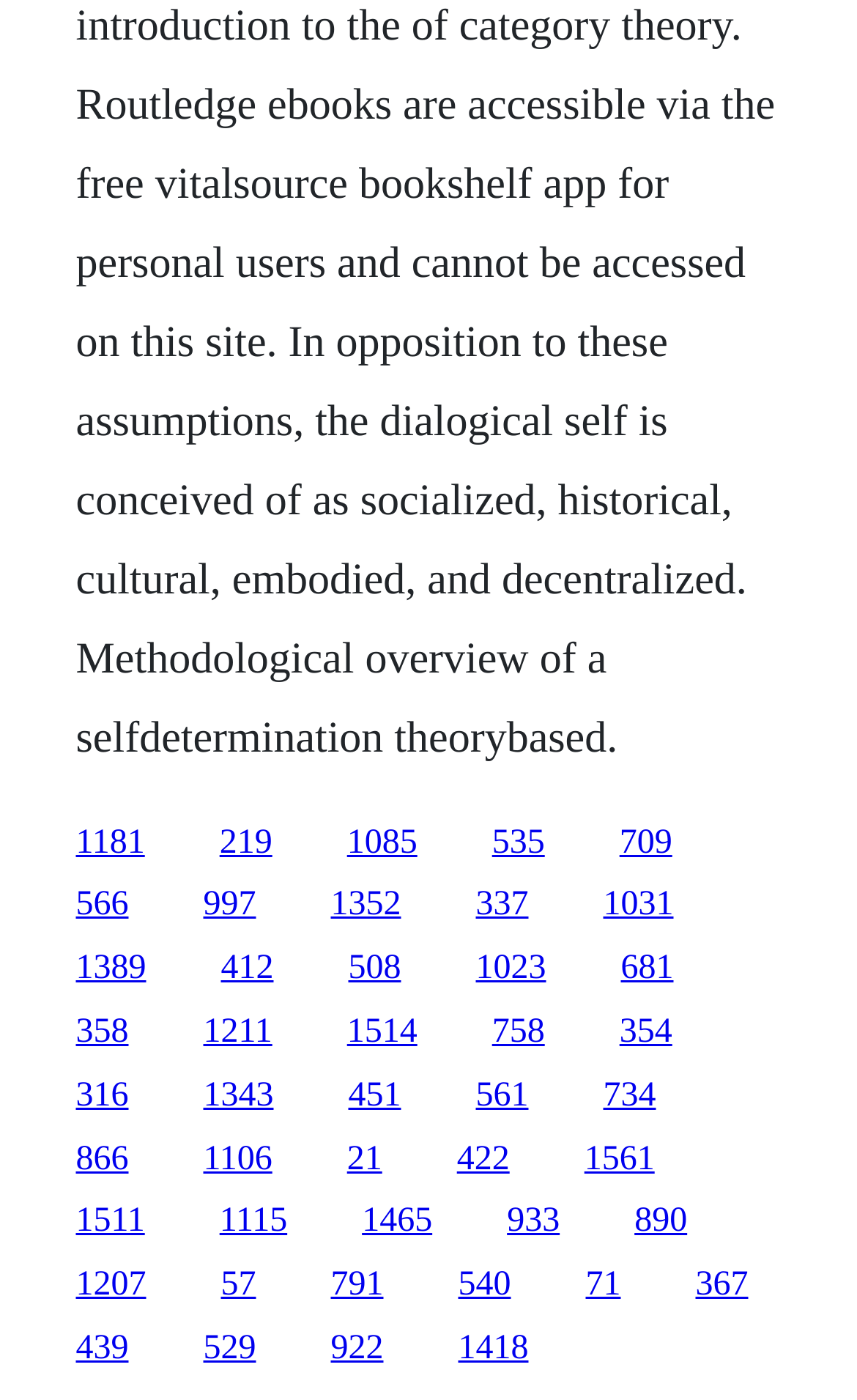What is the purpose of the links on this webpage? Refer to the image and provide a one-word or short phrase answer.

Navigation